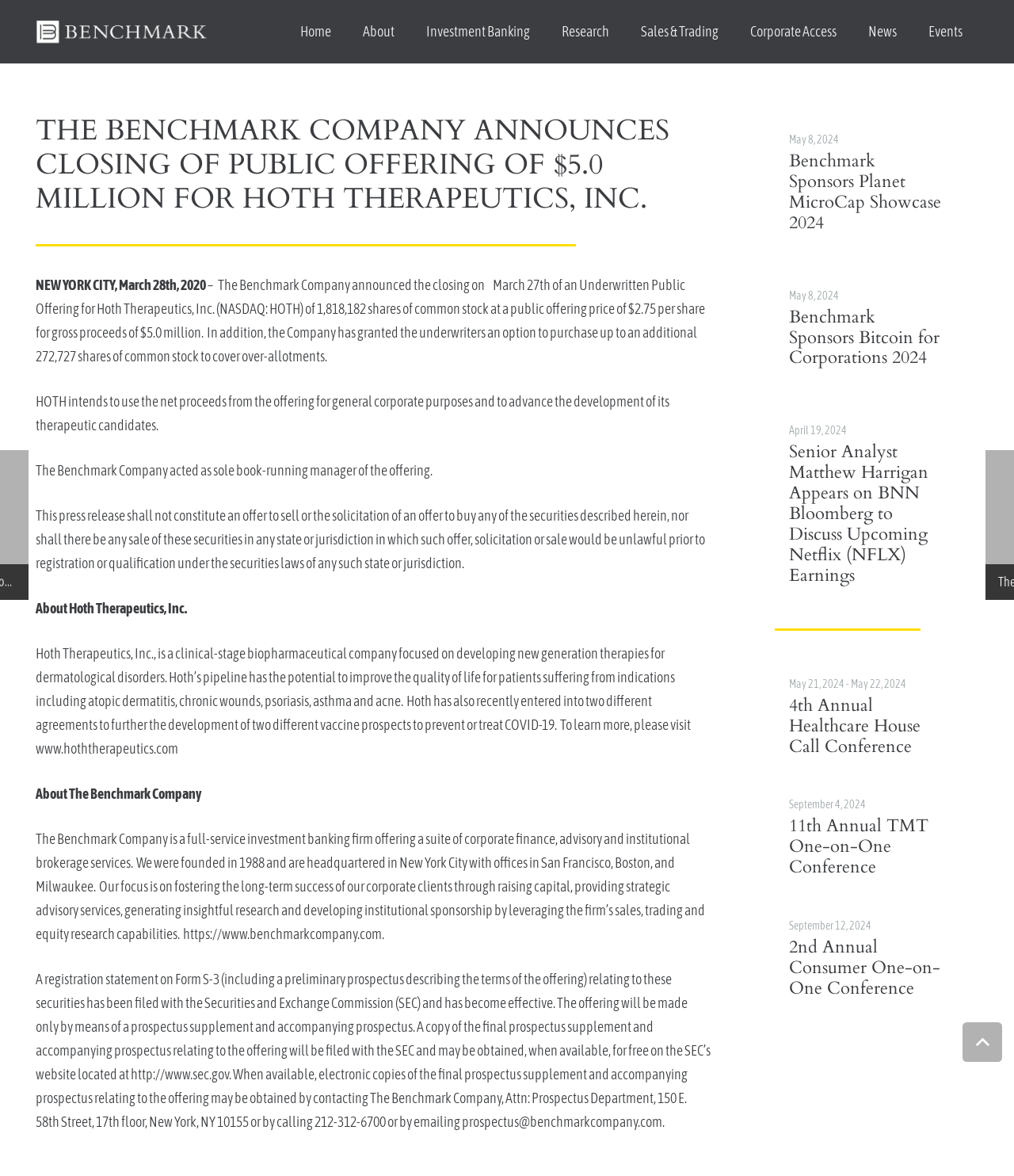Determine the bounding box coordinates for the UI element described. Format the coordinates as (top-left x, top-left y, bottom-right x, bottom-right y) and ensure all values are between 0 and 1. Element description: Sales & Trading

[0.616, 0.0, 0.724, 0.054]